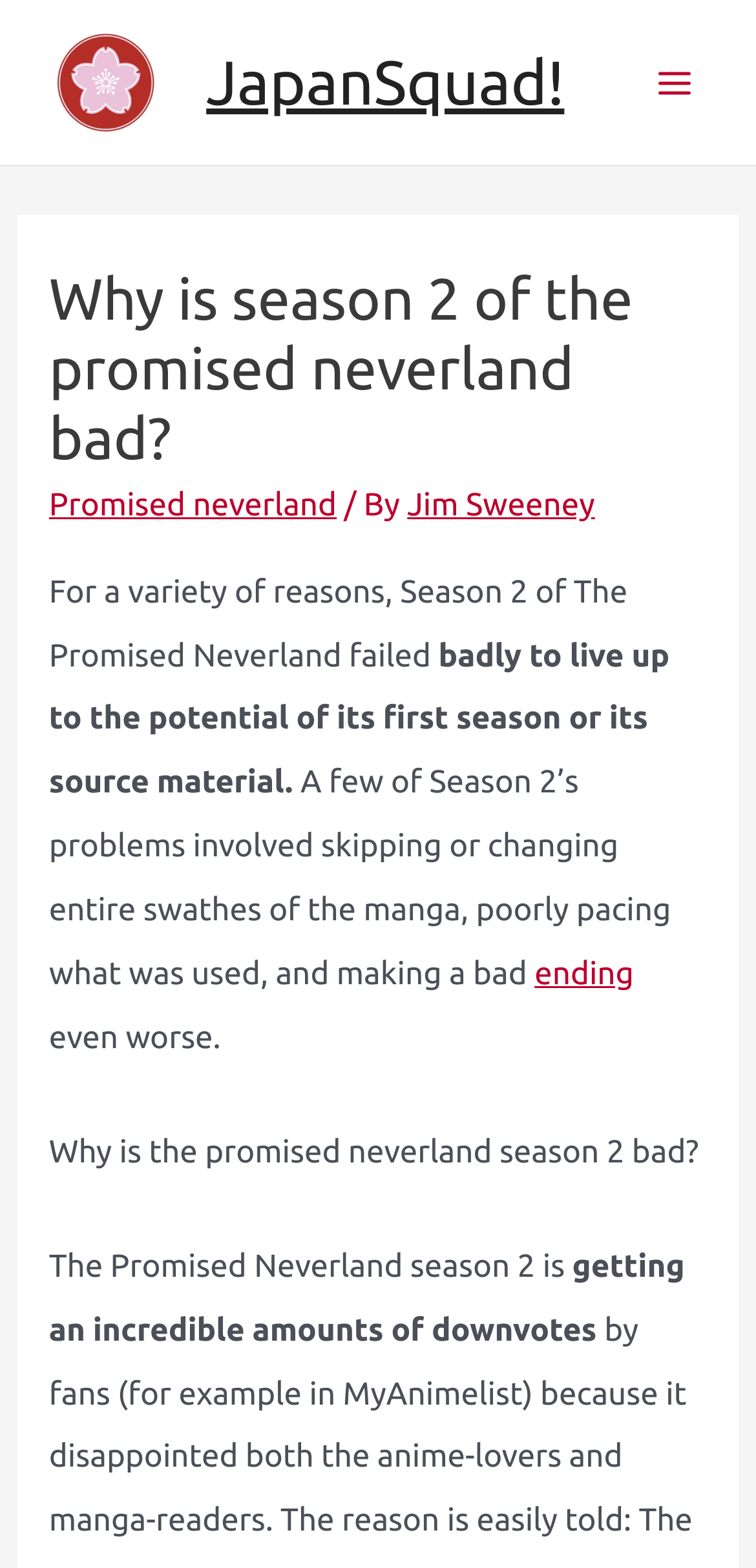From the screenshot, find the bounding box of the UI element matching this description: "Learn more about troubleshooting WordPress.". Supply the bounding box coordinates in the form [left, top, right, bottom], each a float between 0 and 1.

None